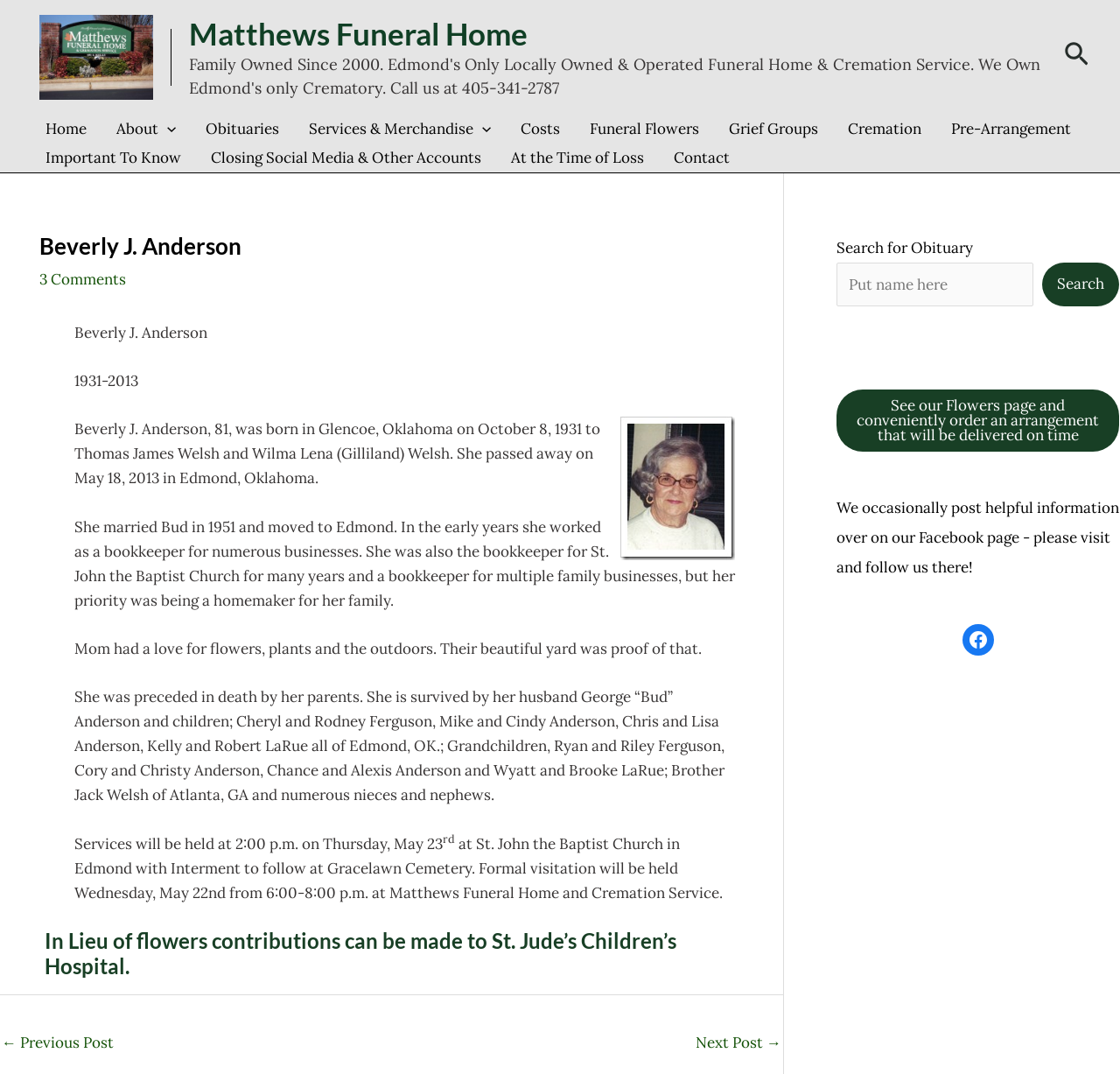Find the bounding box coordinates of the area to click in order to follow the instruction: "Click the 'Search' button".

[0.93, 0.245, 0.999, 0.285]